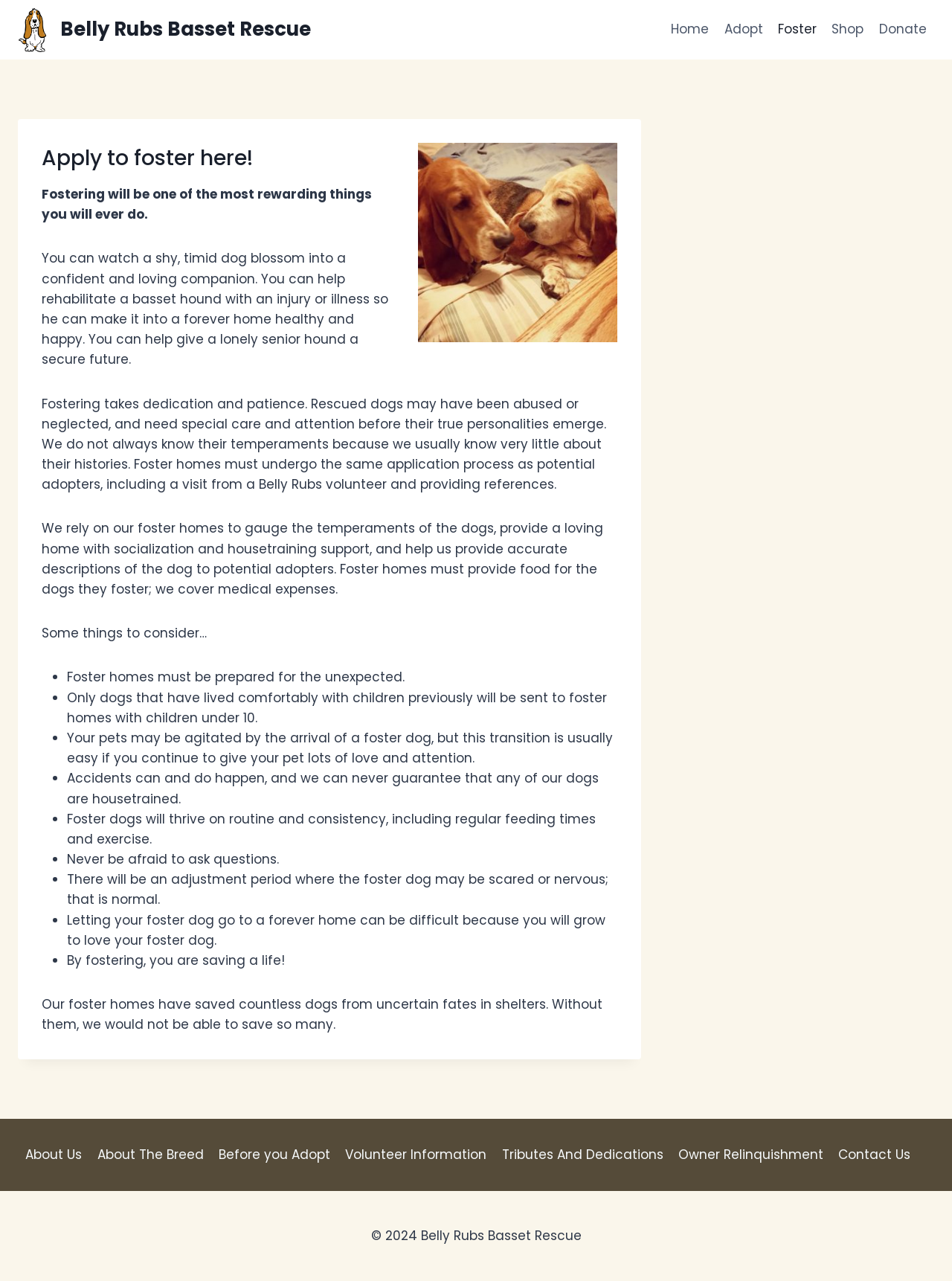What is the copyright year of the webpage?
Using the information from the image, give a concise answer in one word or a short phrase.

2024